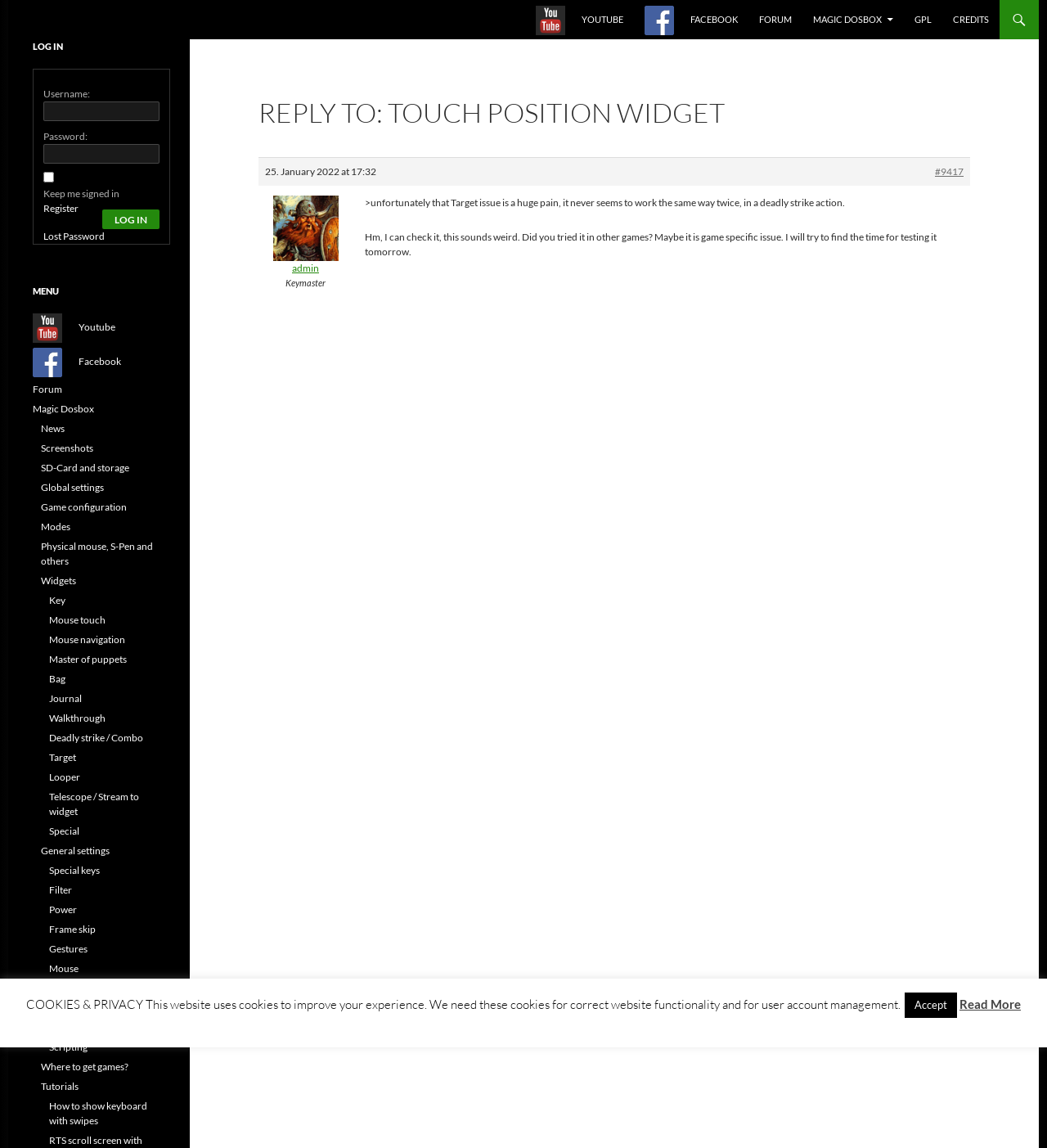Give a concise answer using only one word or phrase for this question:
What is the 'Magic Dosbox' link related to?

Game emulation